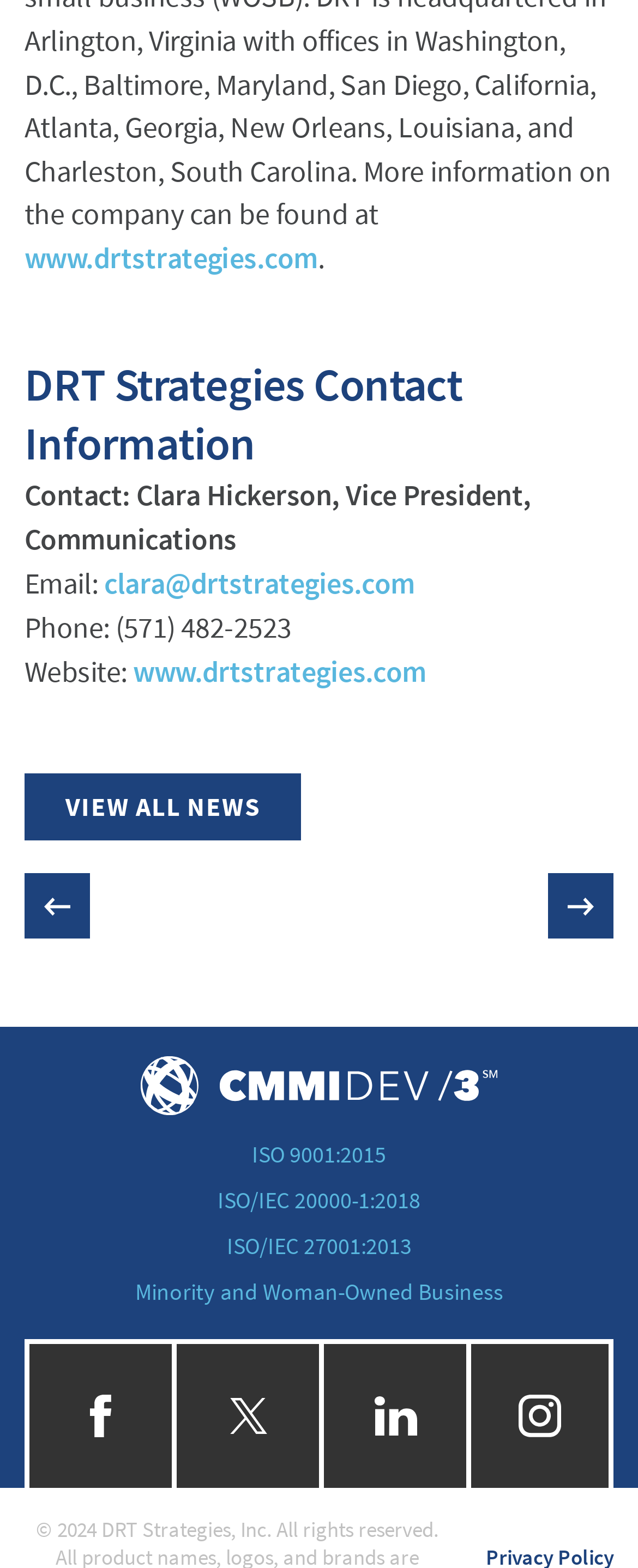What is the email address of Clara Hickerson?
Look at the image and provide a short answer using one word or a phrase.

clara@drtstrategies.com